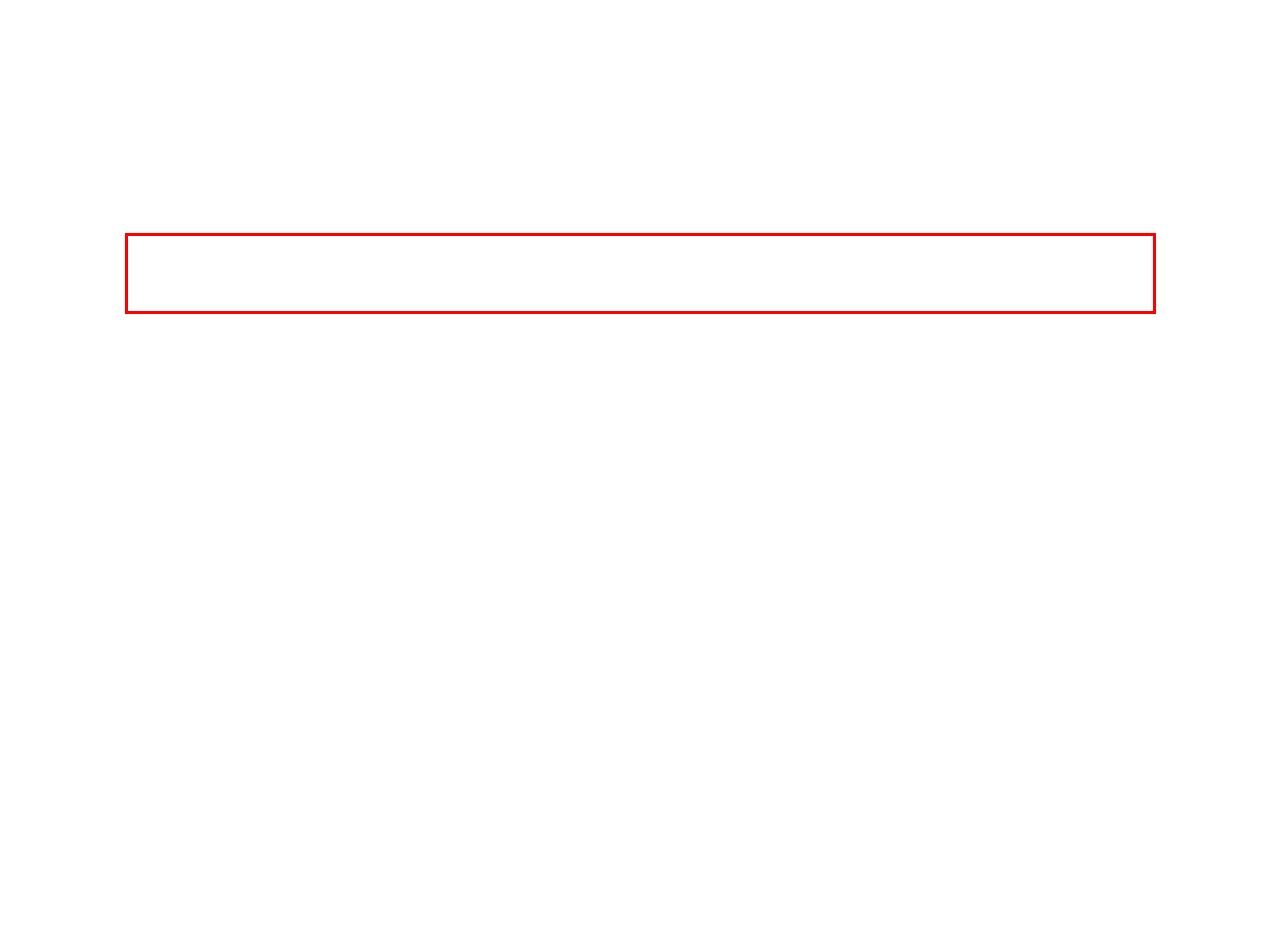In the screenshot of the webpage, find the red bounding box and perform OCR to obtain the text content restricted within this red bounding box.

With the newest technology in the market, we are able to precisely position a dental implant to give you the safest, most controlled environment.